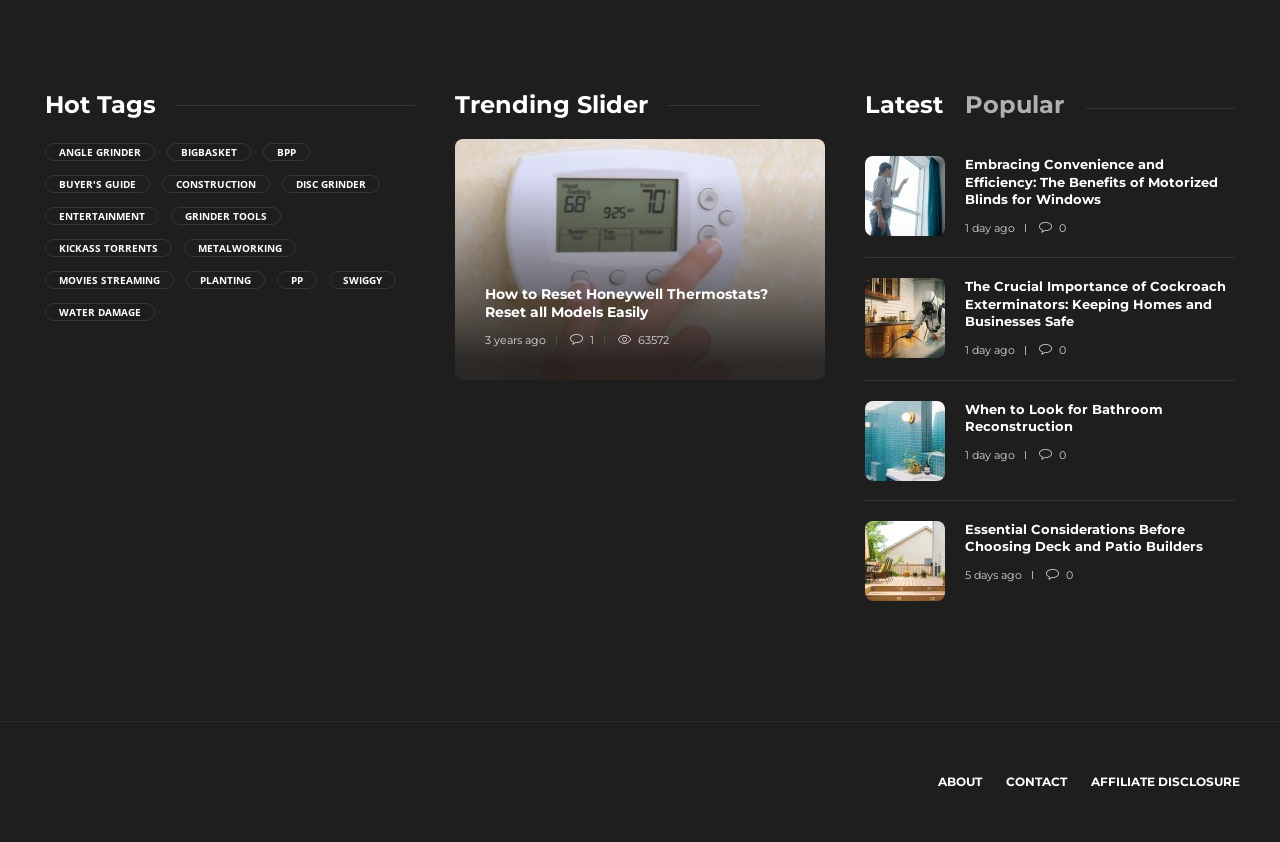Find the bounding box coordinates of the element to click in order to complete this instruction: "Visit the ABOUT page". The bounding box coordinates must be four float numbers between 0 and 1, denoted as [left, top, right, bottom].

[0.733, 0.905, 0.767, 0.952]